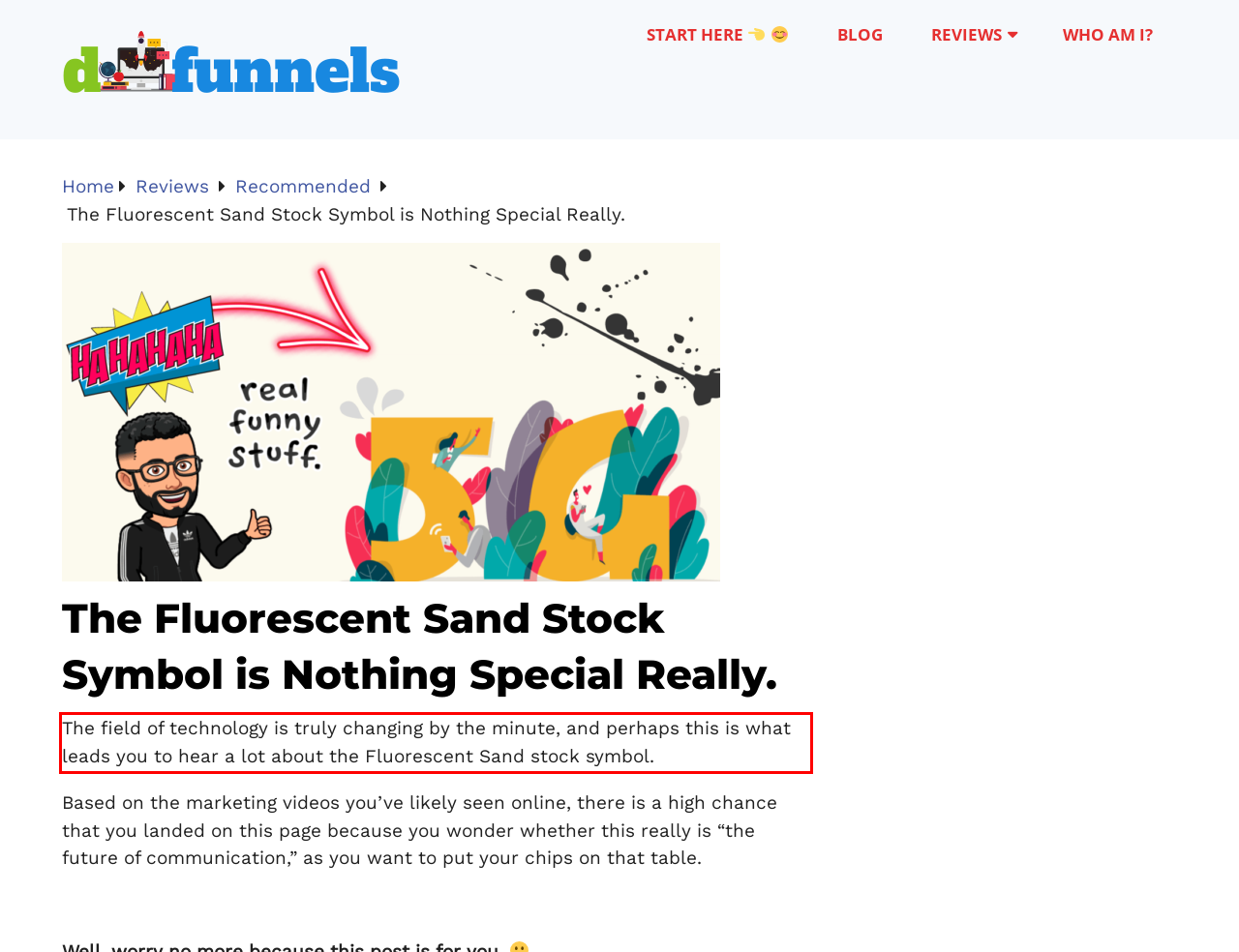Please use OCR to extract the text content from the red bounding box in the provided webpage screenshot.

The field of technology is truly changing by the minute, and perhaps this is what leads you to hear a lot about the Fluorescent Sand stock symbol.